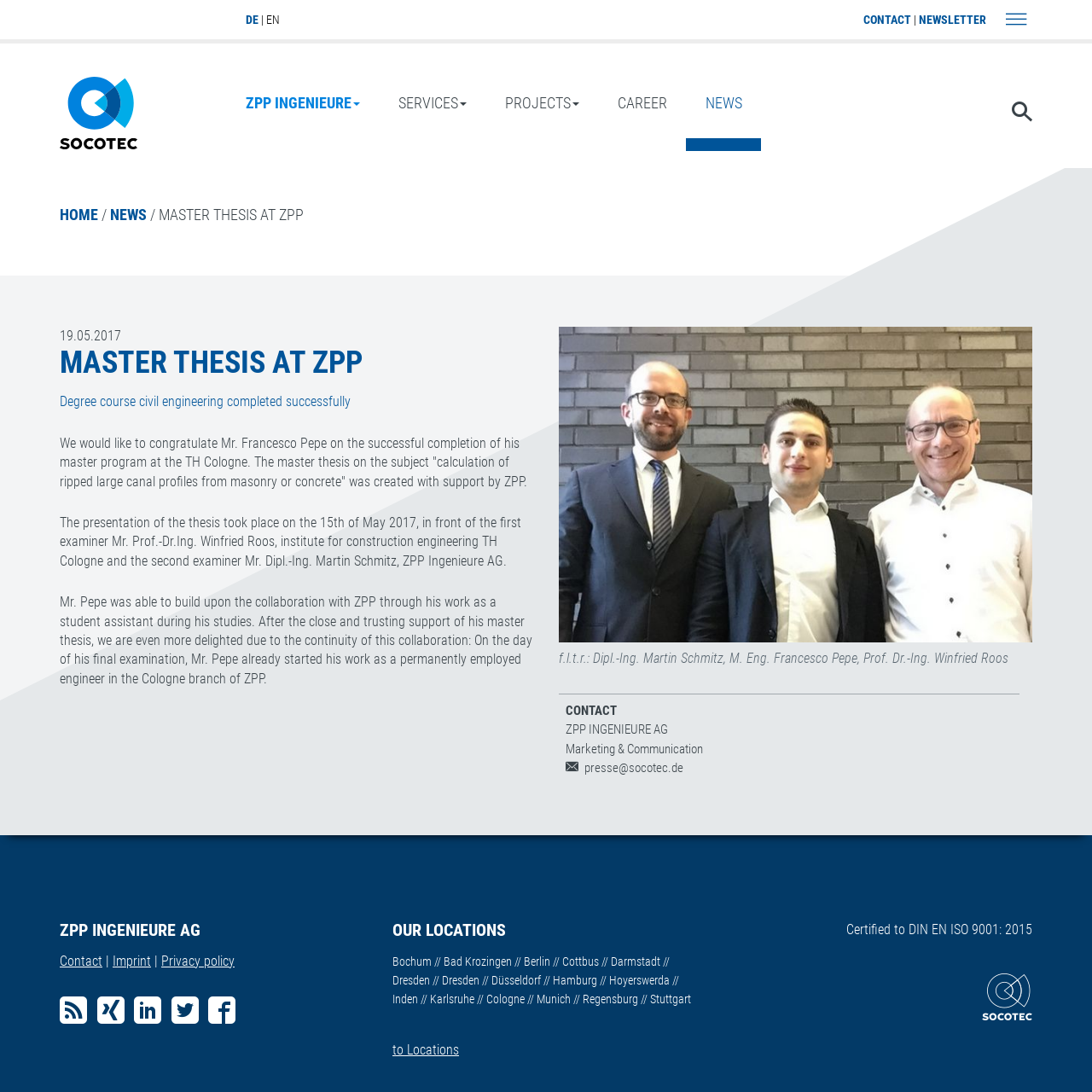Please indicate the bounding box coordinates for the clickable area to complete the following task: "View the 'CODE4LIB Archives'". The coordinates should be specified as four float numbers between 0 and 1, i.e., [left, top, right, bottom].

None